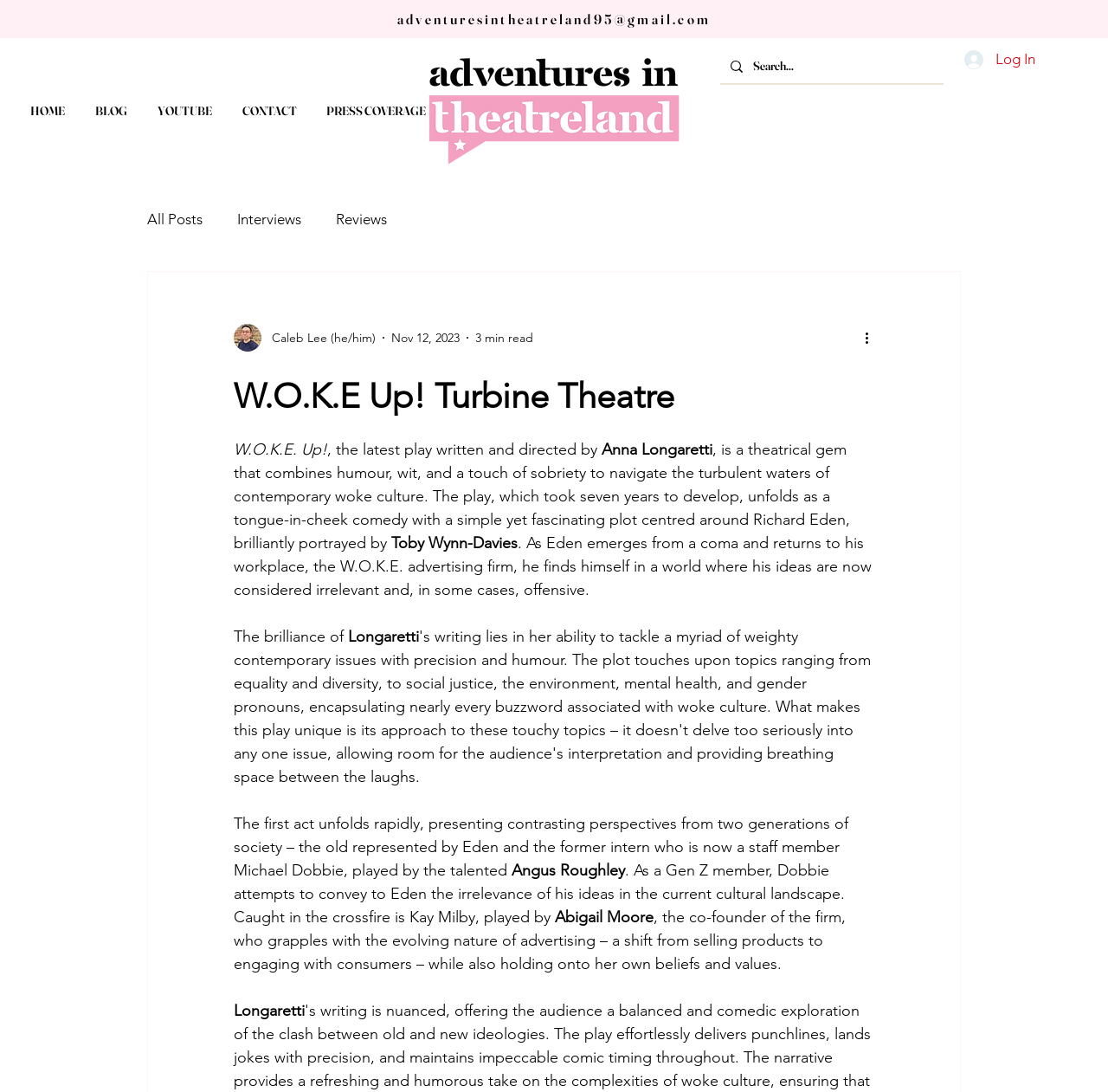Give a detailed account of the webpage's layout and content.

The webpage is about a theatrical play called "W.O.K.E Up!" written and directed by Anna Longaretti. At the top left, there is a navigation menu with links to "HOME", "BLOG", "YOUTUBE", "CONTACT", and "PRESS COVERAGE". Next to it, there is a logo for "adventures in theatreland". On the top right, there is a search bar with a magnifying glass icon and a "Log In" button.

Below the navigation menu, there is a section dedicated to the blog. It features a writer's picture, the writer's name "Caleb Lee (he/him)", the date "Nov 12, 2023", and the estimated reading time "3 min read". There is also a "More actions" button with a downward arrow icon.

The main content of the webpage is a review of the play "W.O.K.E Up!". The title of the play is prominently displayed, followed by a brief description of the play, which is a comedy that navigates the turbulent waters of contemporary woke culture. The review discusses the plot, which centers around Richard Eden, played by Toby Wynn-Davies, who returns to his workplace at the W.O.K.E. advertising firm after a coma and finds his ideas are now considered irrelevant and offensive. The review praises the brilliance of Anna Longaretti's writing and direction, and highlights the performances of the cast, including Angus Roughley and Abigail Moore.

Throughout the webpage, there are several images, including the logo, the writer's picture, and icons for the search bar and "More actions" button. The layout is clean and easy to read, with clear headings and concise text.